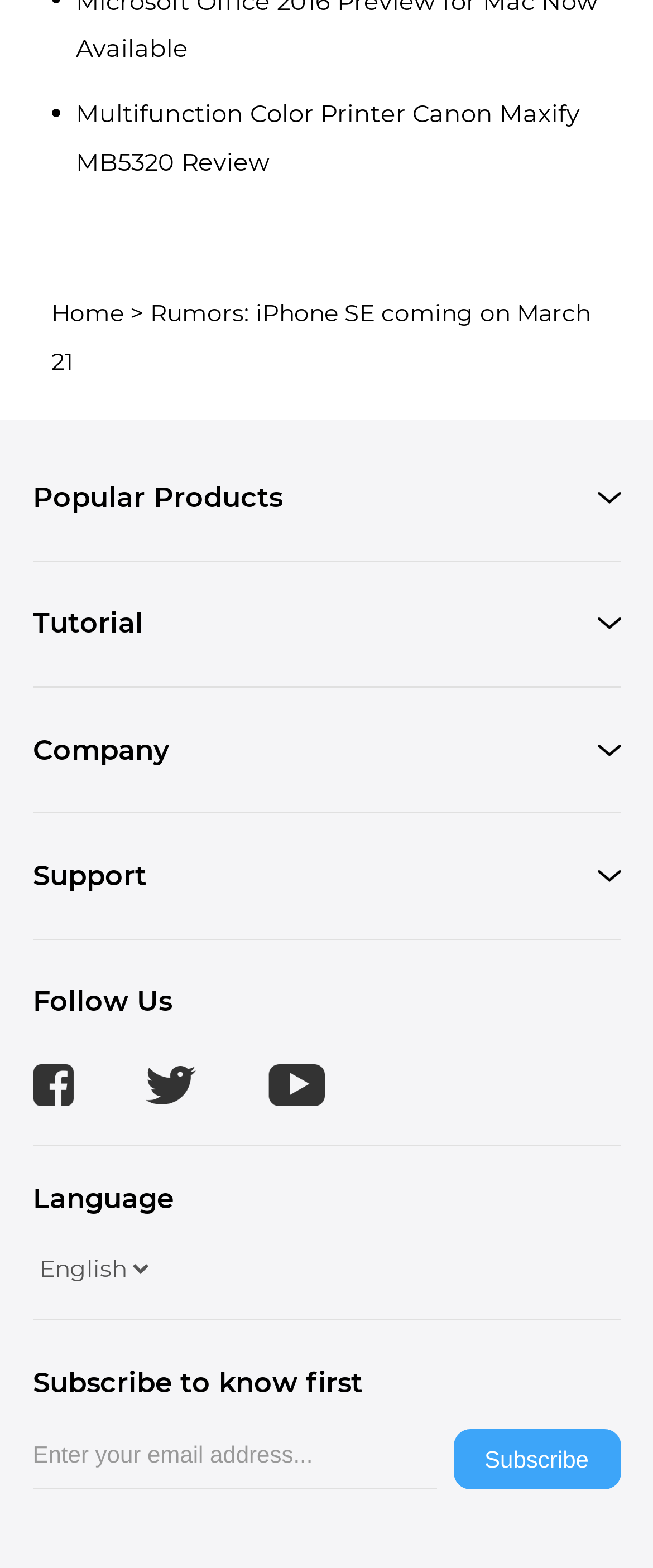How many social media links are there on this webpage?
Please provide a full and detailed response to the question.

The webpage has three social media links at the bottom, represented by icons, which are likely links to the company's social media profiles.